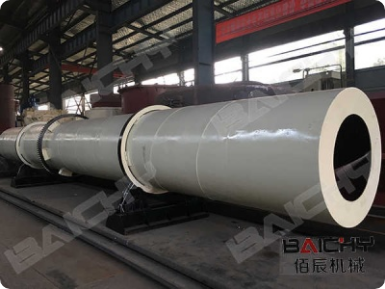Is the machine part of a larger system?
Provide a fully detailed and comprehensive answer to the question.

The design features noticeable joints and flanges, which suggest that the machine is part of a larger system for processing materials, rather than a standalone unit.